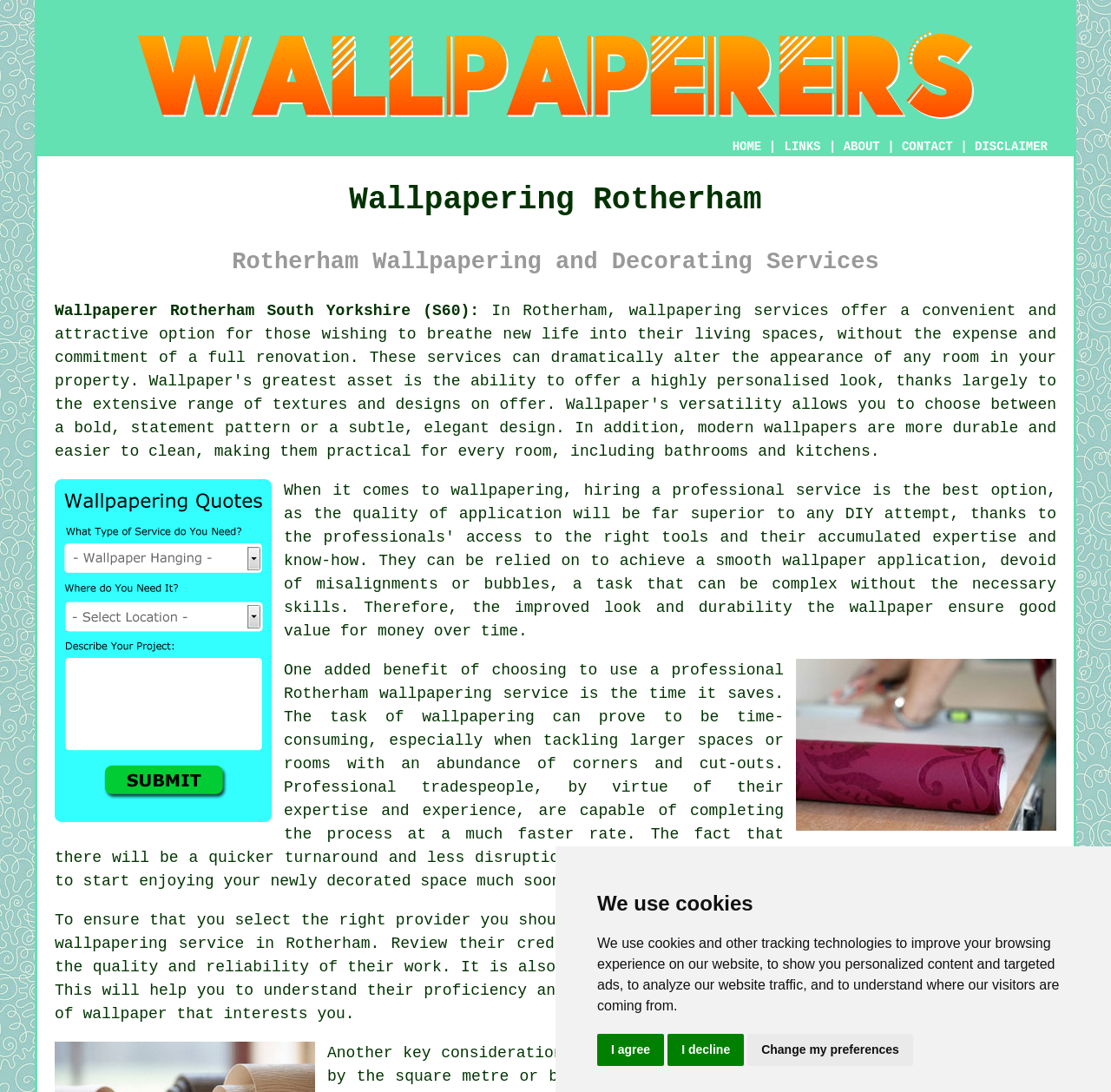Provide your answer in a single word or phrase: 
What is the benefit of using a professional wallpapering service?

Time-saving